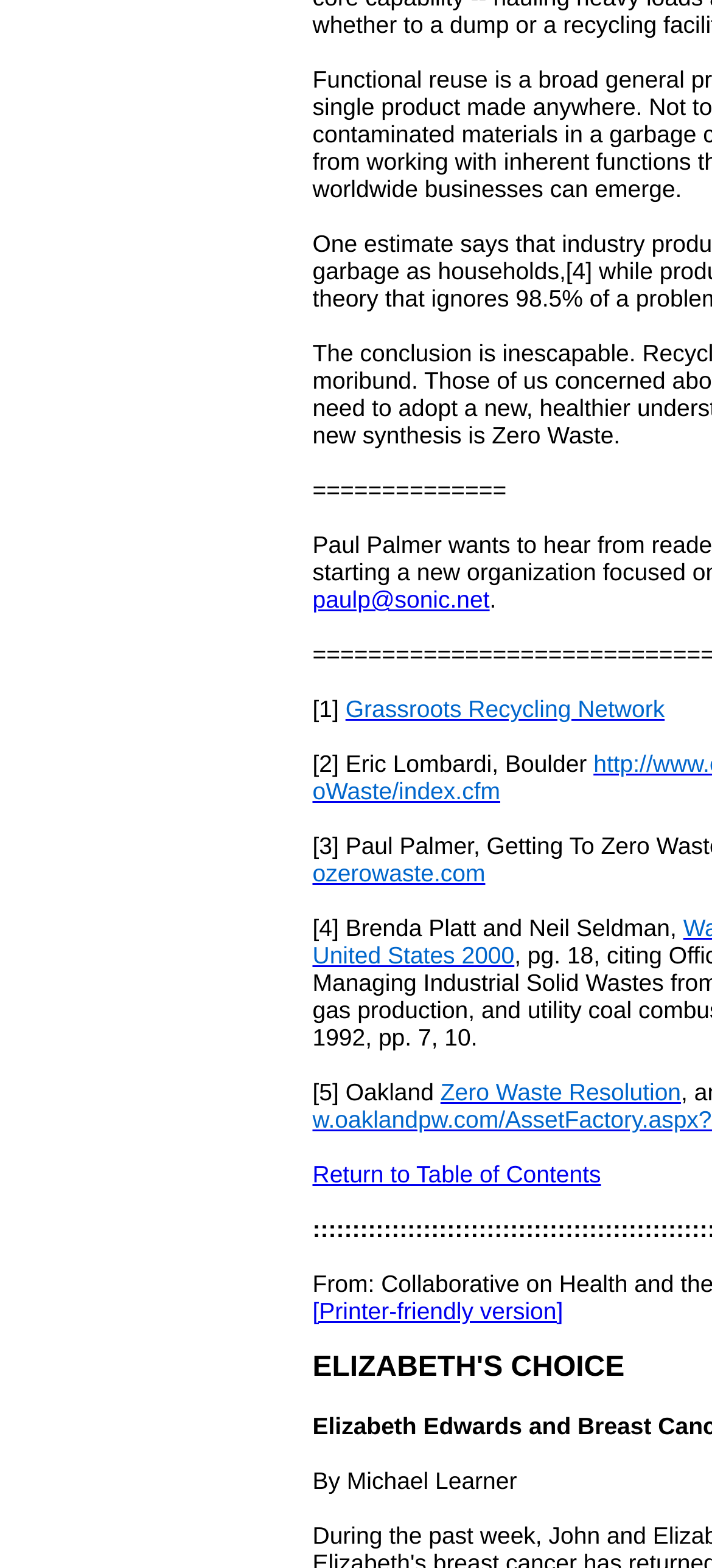What is the name of the network mentioned? Refer to the image and provide a one-word or short phrase answer.

Grassroots Recycling Network